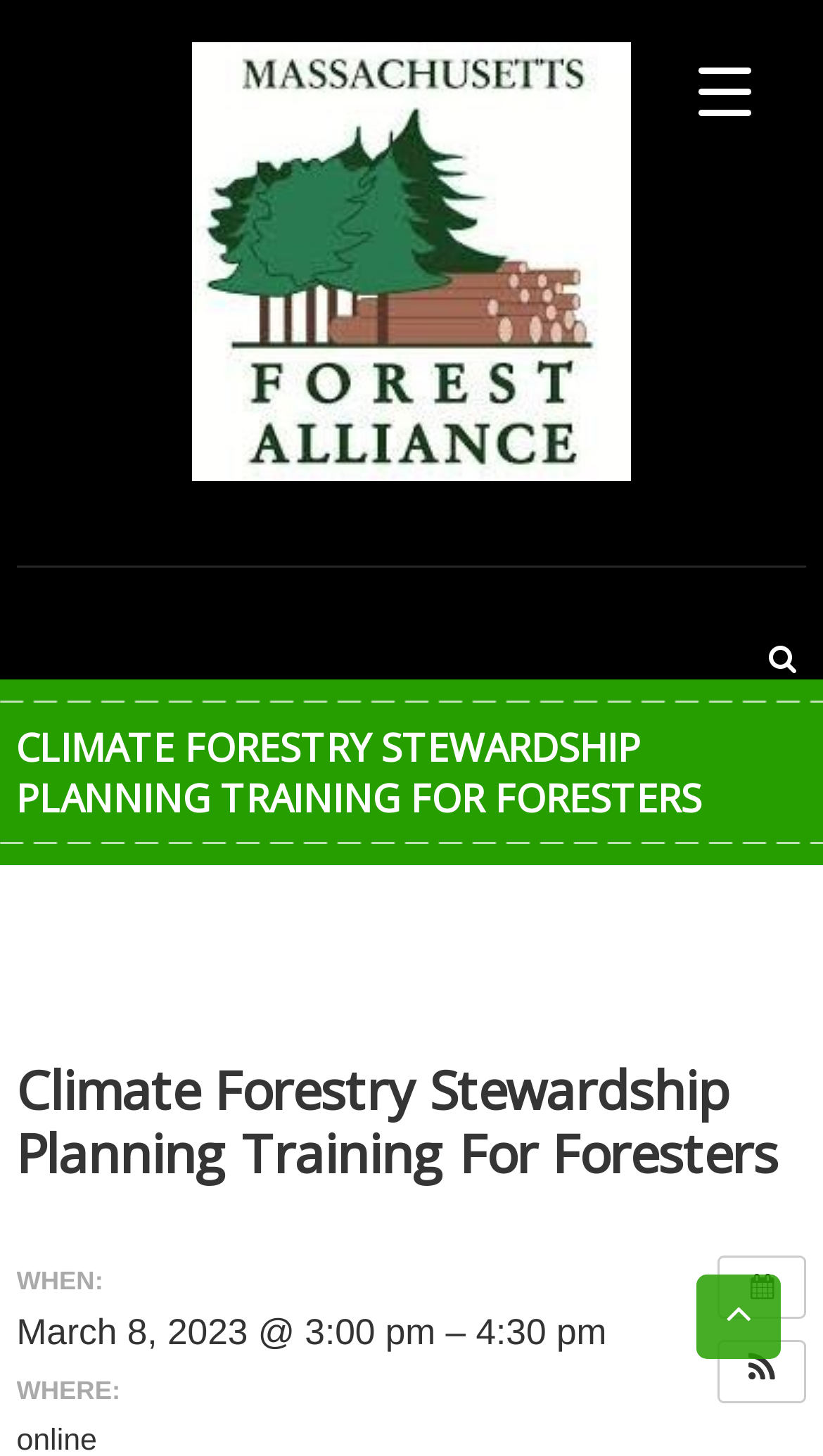How many links are present in the top section of the webpage?
Please look at the screenshot and answer in one word or a short phrase.

2